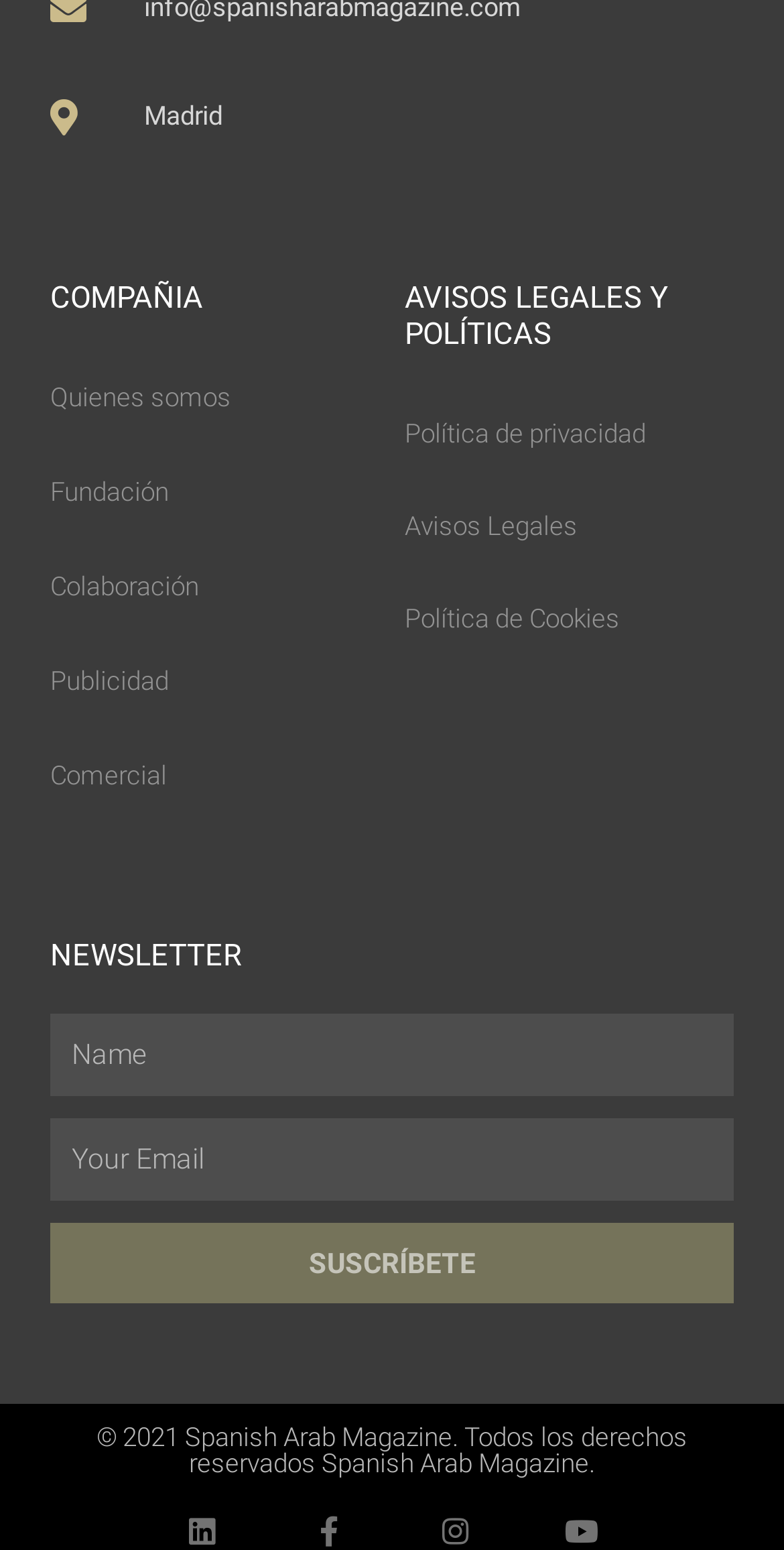Identify the bounding box of the UI element that matches this description: "parent_node: Name name="form_fields[field_1]" placeholder="Name"".

[0.064, 0.655, 0.936, 0.707]